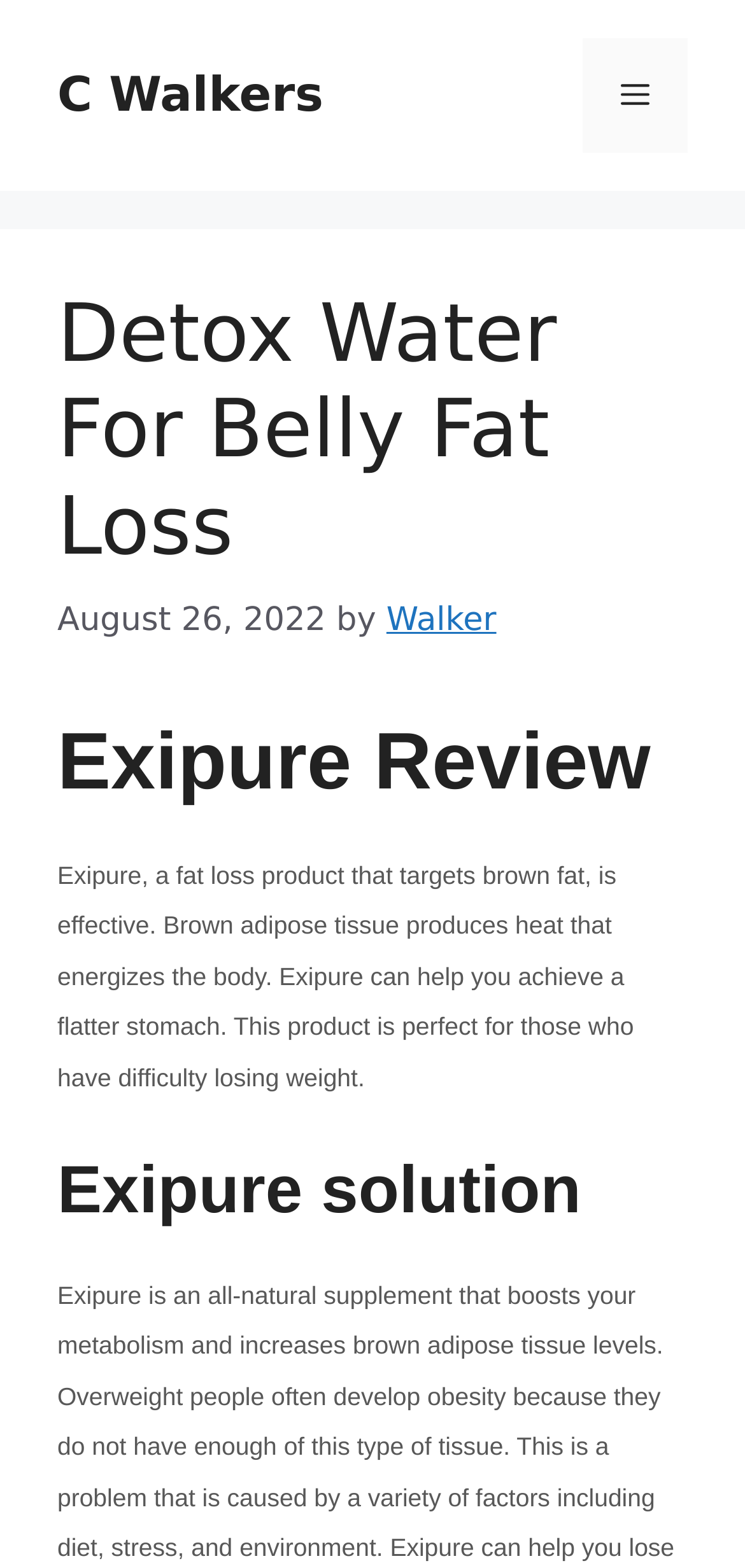Who is the author of the article?
Refer to the screenshot and answer in one word or phrase.

Walker